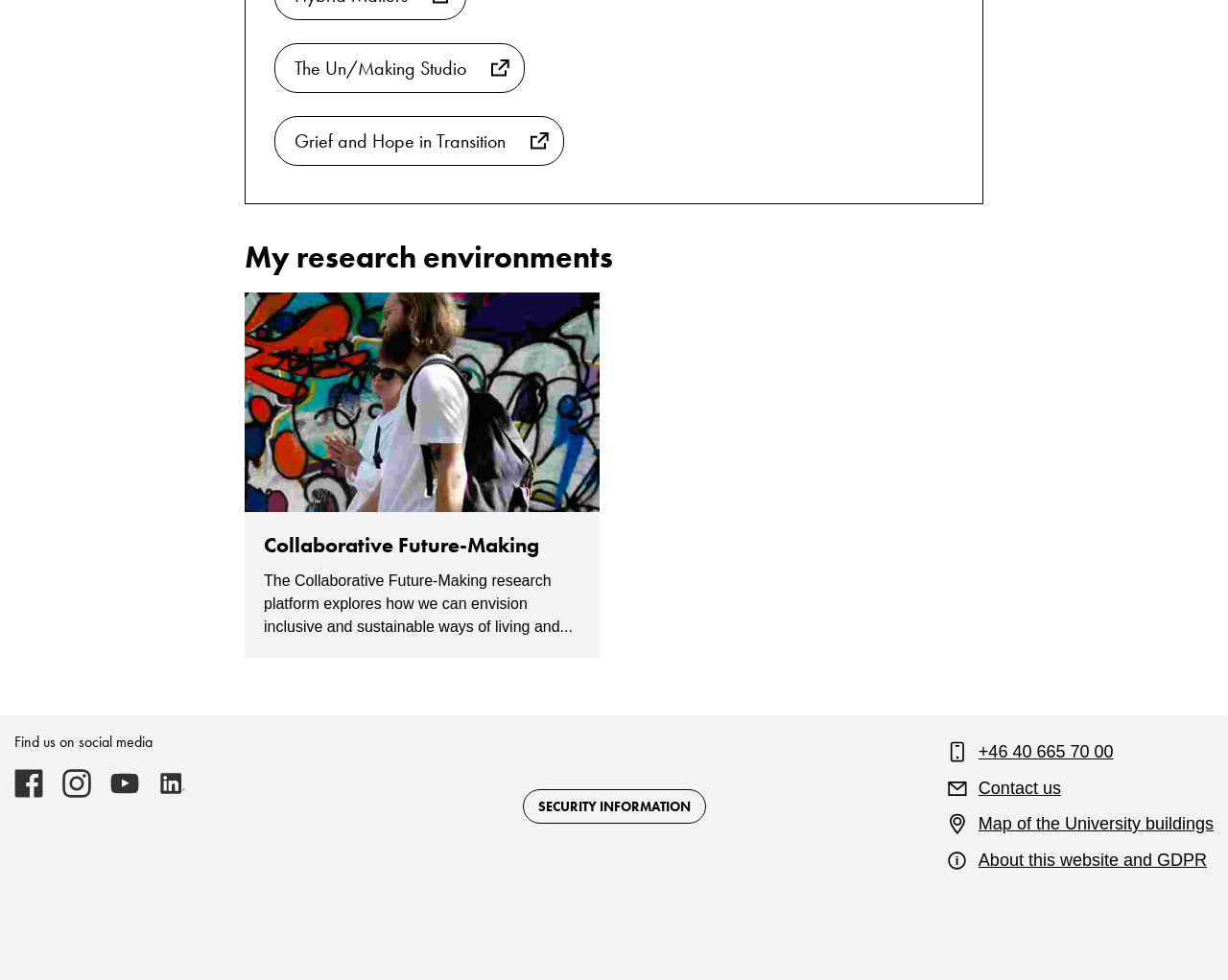What is the phone number to Malmö University?
Kindly answer the question with as much detail as you can.

I found a link element with the text 'Phone number to Malmö University +46 40 665 70 00' which provides the phone number to Malmö University.